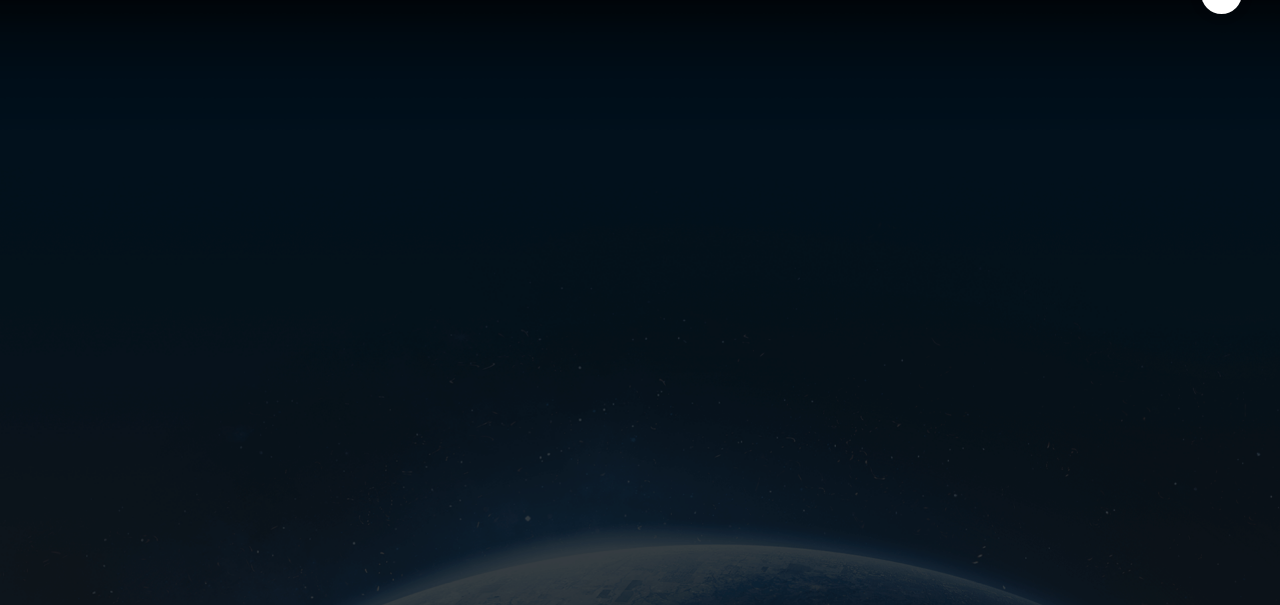Locate the bounding box coordinates of the element's region that should be clicked to carry out the following instruction: "Send an email to service2@aemc.com.tw". The coordinates need to be four float numbers between 0 and 1, i.e., [left, top, right, bottom].

[0.021, 0.358, 0.166, 0.408]